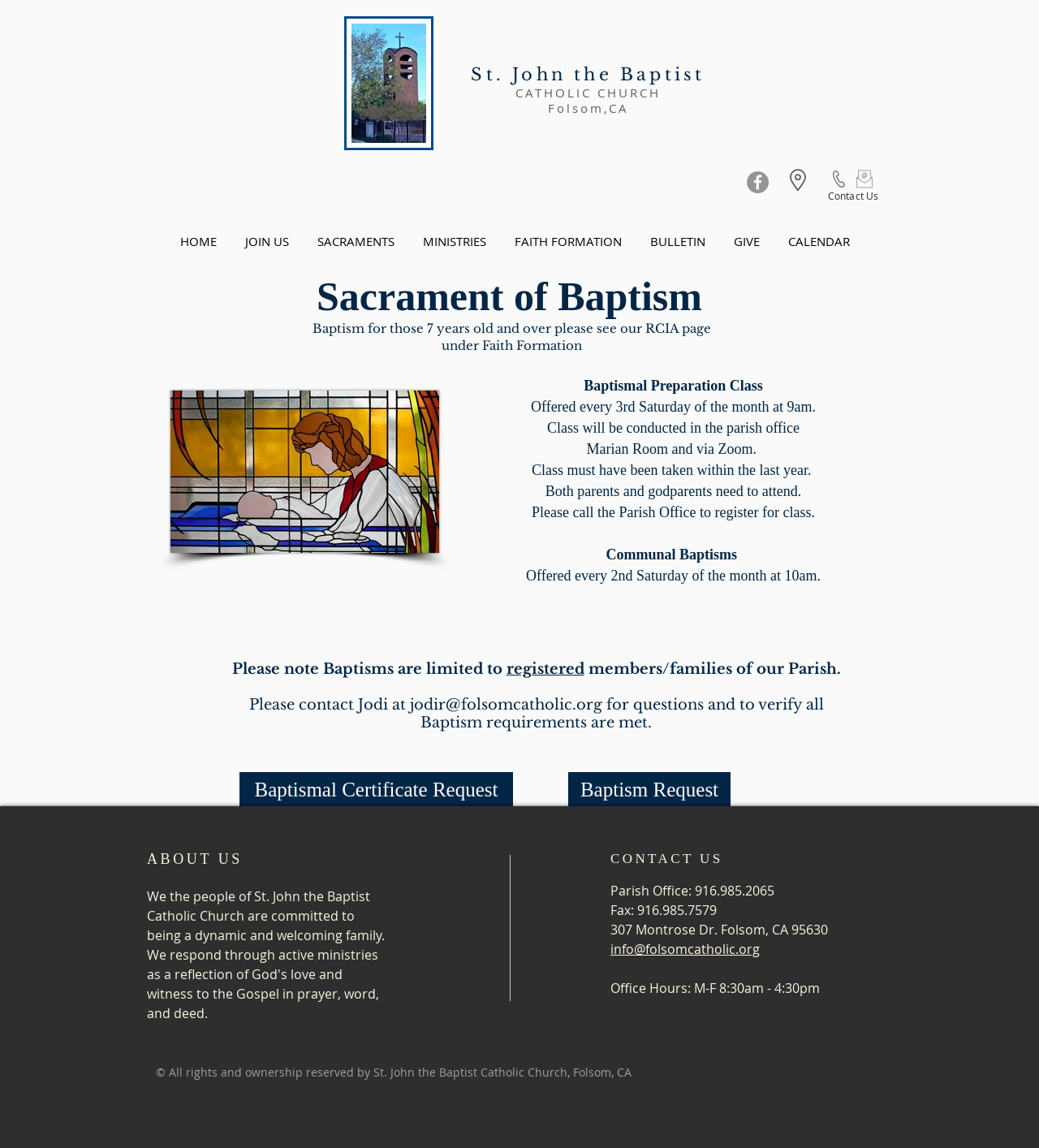Refer to the image and provide a thorough answer to this question:
What is the name of the Catholic Church?

The name of the Catholic Church can be found in the heading element 'St. John the Baptist' which is a child of the root element. This heading element has a bounding box with coordinates [0.443, 0.057, 0.689, 0.074] and contains two link elements 'St. John' and 'the Baptist'.